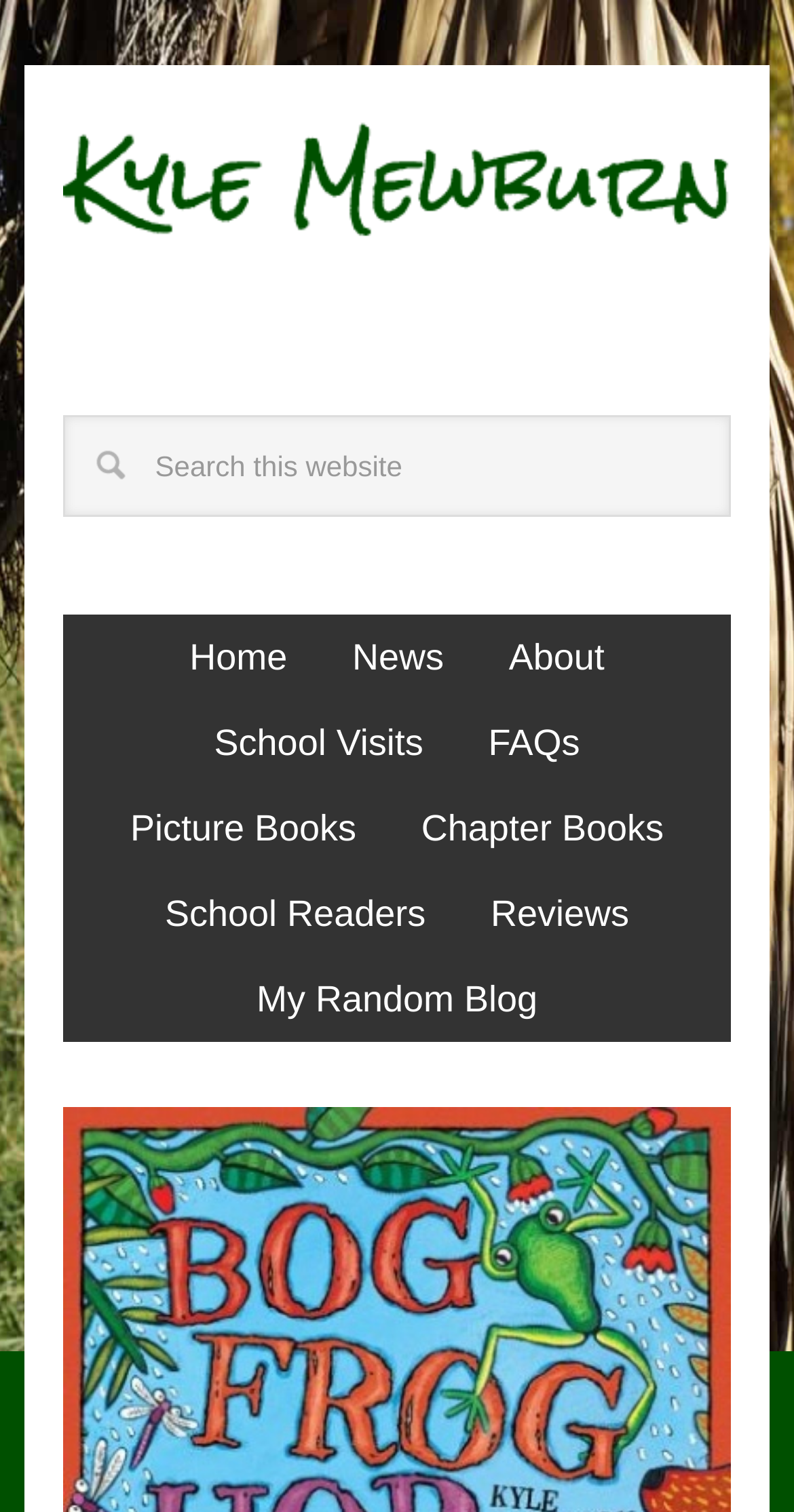Locate the coordinates of the bounding box for the clickable region that fulfills this instruction: "Learn about the author".

[0.605, 0.406, 0.797, 0.463]